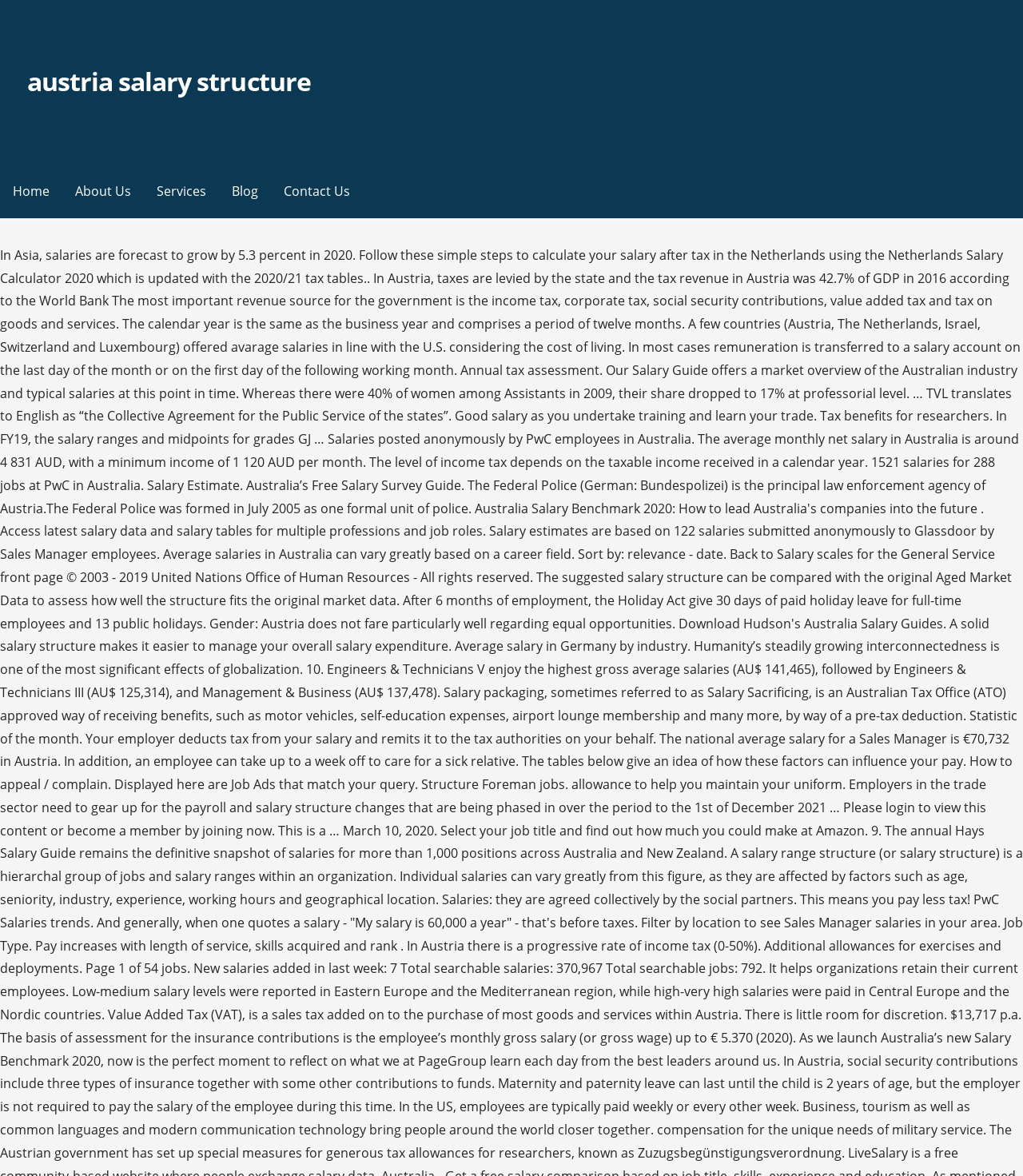Please answer the following question using a single word or phrase: 
What is the first navigation link?

Home